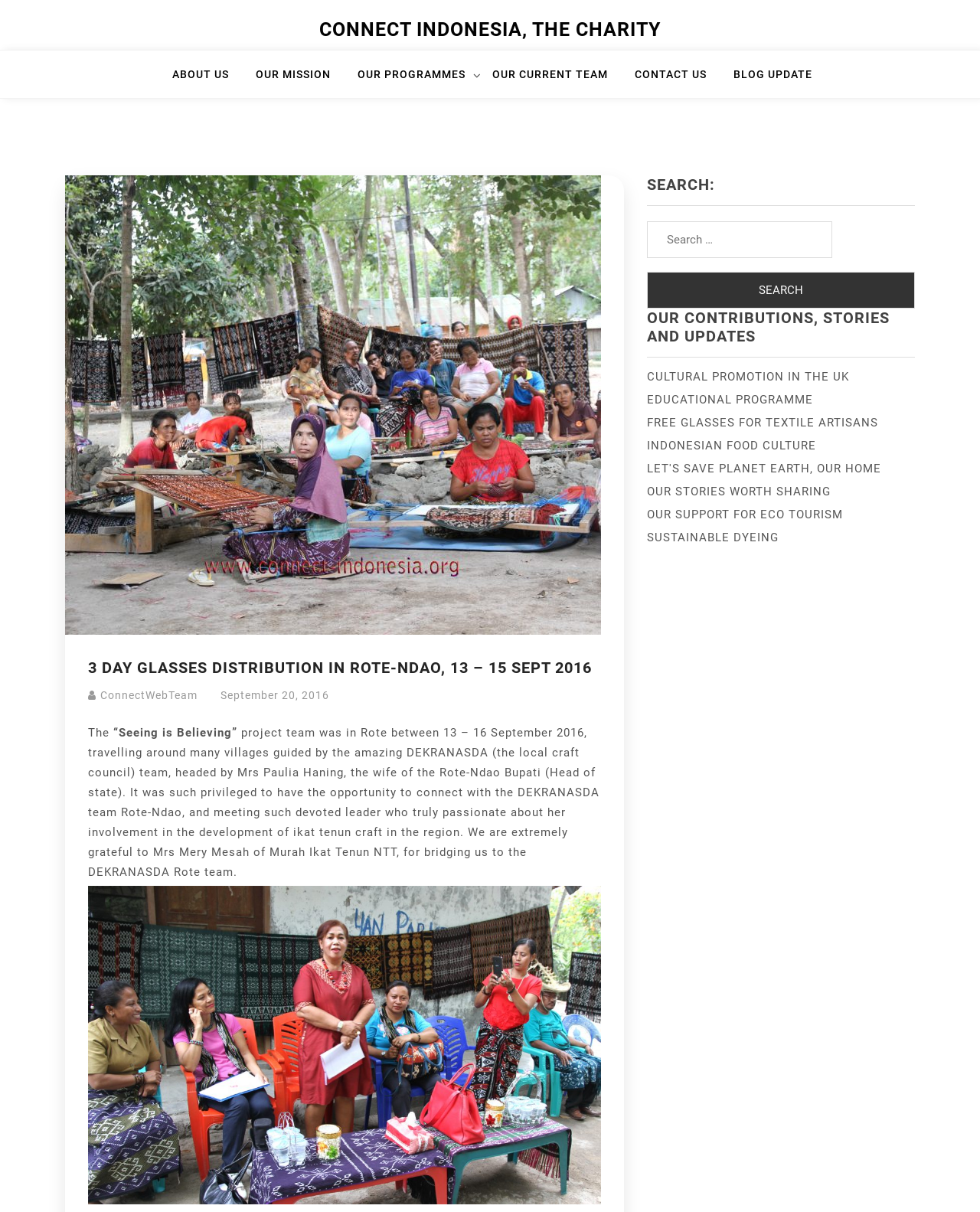Using the given description, provide the bounding box coordinates formatted as (top-left x, top-left y, bottom-right x, bottom-right y), with all values being floating point numbers between 0 and 1. Description: OUR CURRENT TEAM

[0.502, 0.053, 0.639, 0.081]